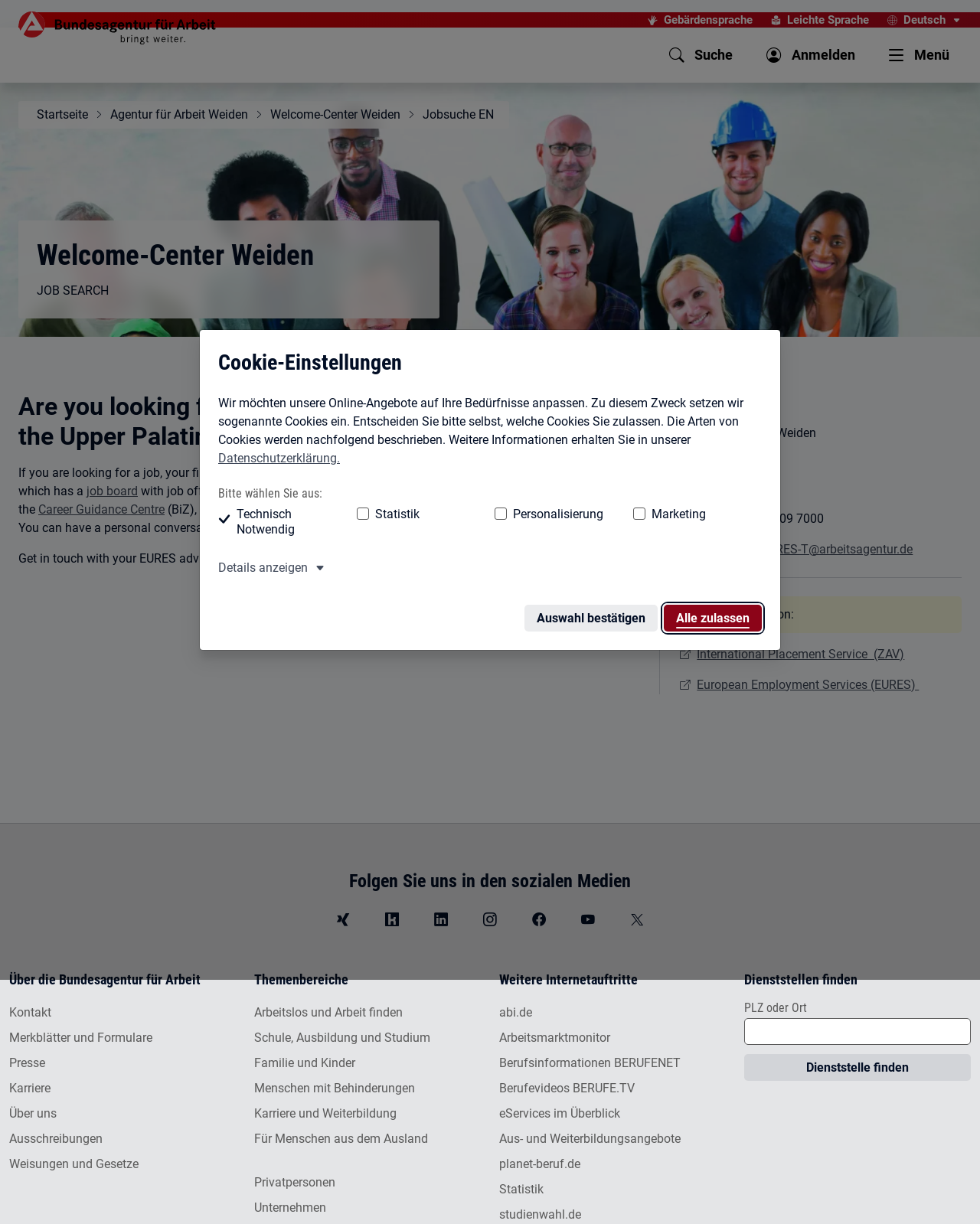How many social media platforms are listed on the webpage?
Using the image as a reference, answer the question with a short word or phrase.

7